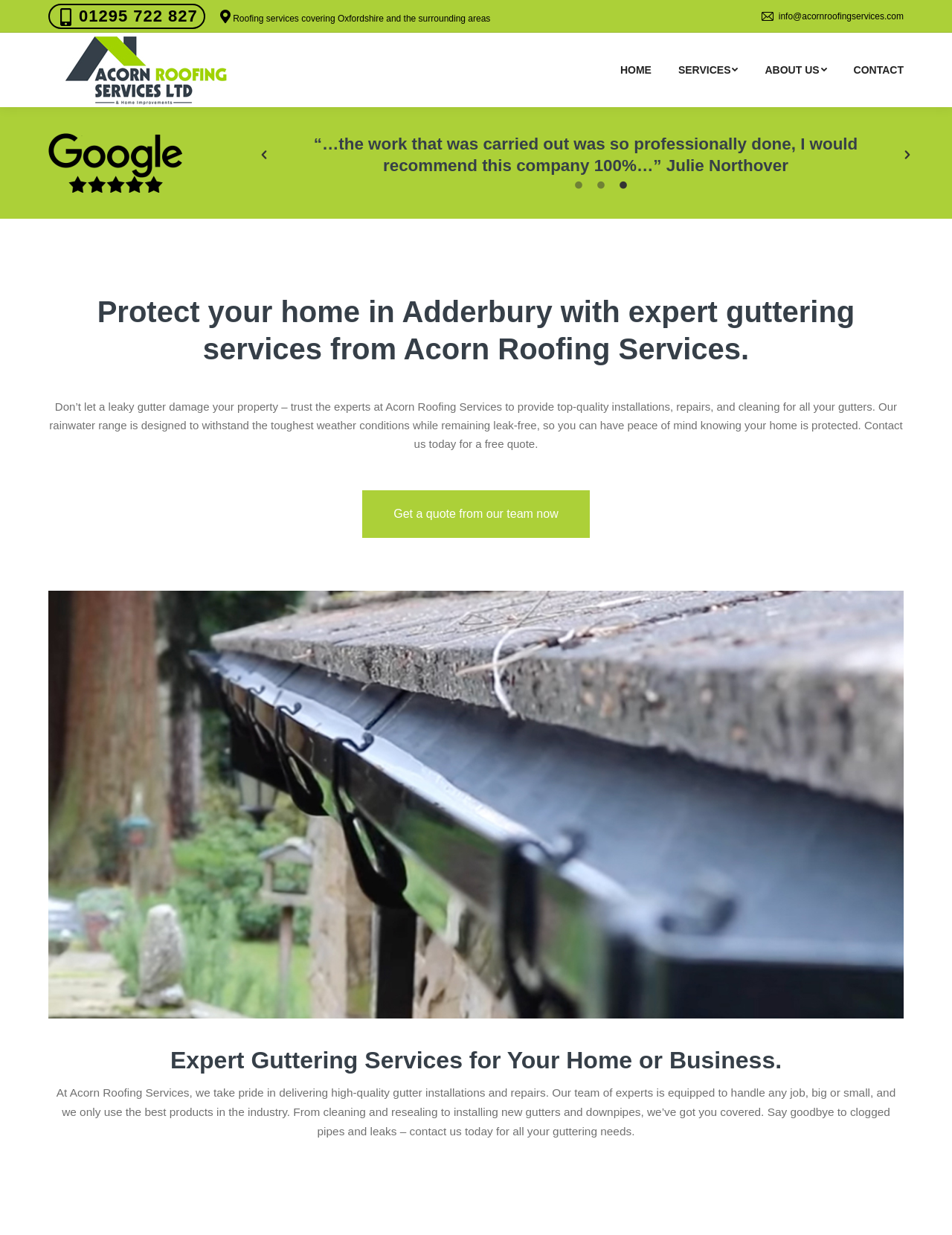Pinpoint the bounding box coordinates of the clickable area needed to execute the instruction: "Call the company". The coordinates should be specified as four float numbers between 0 and 1, i.e., [left, top, right, bottom].

[0.083, 0.005, 0.208, 0.02]